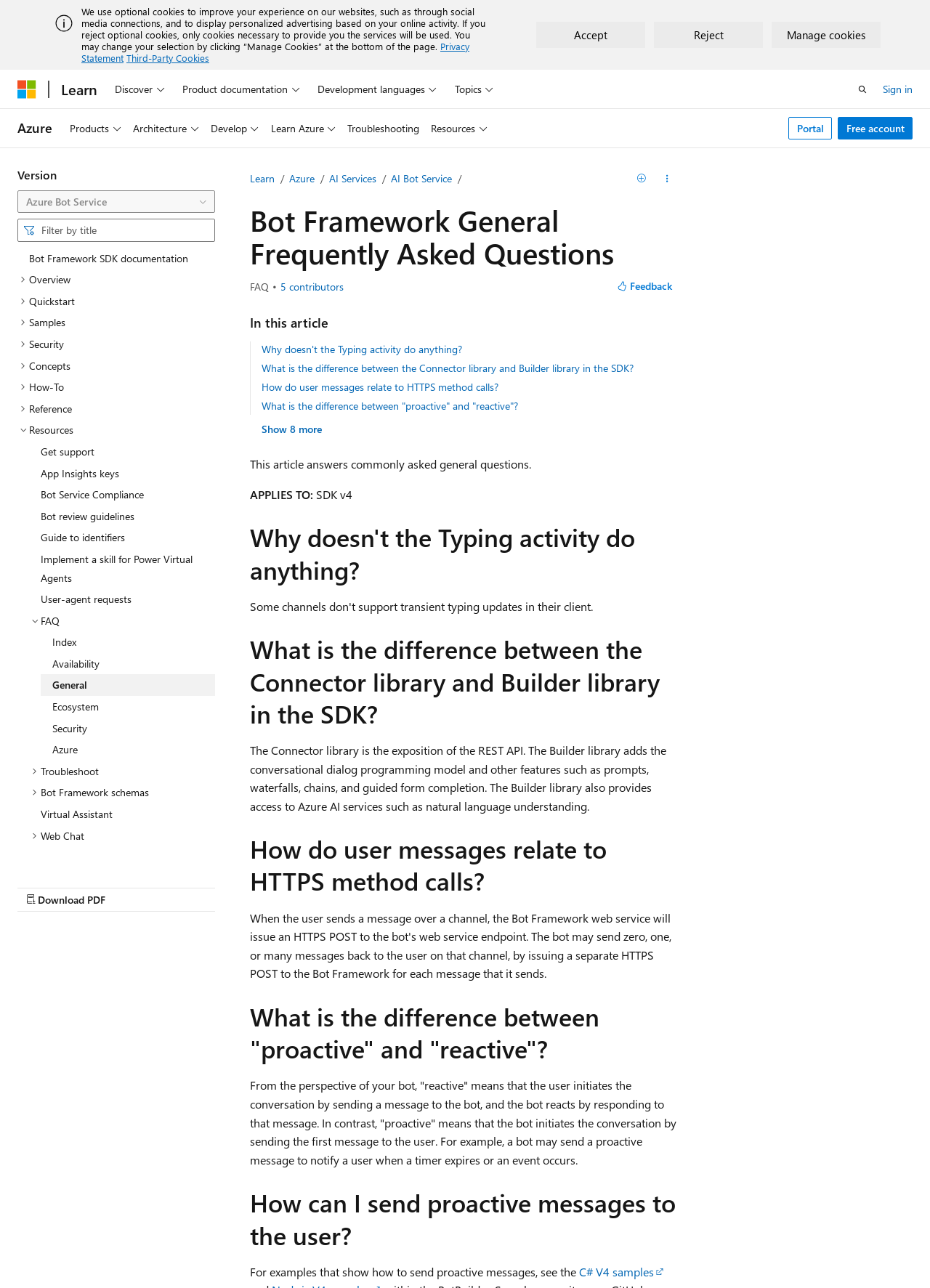Please provide a comprehensive response to the question based on the details in the image: How many contributors are there for this FAQ?

The number of contributors can be found by looking at the button 'View all contributors' which has a static text '5 contributors' next to it, indicating that there are 5 contributors for this FAQ.